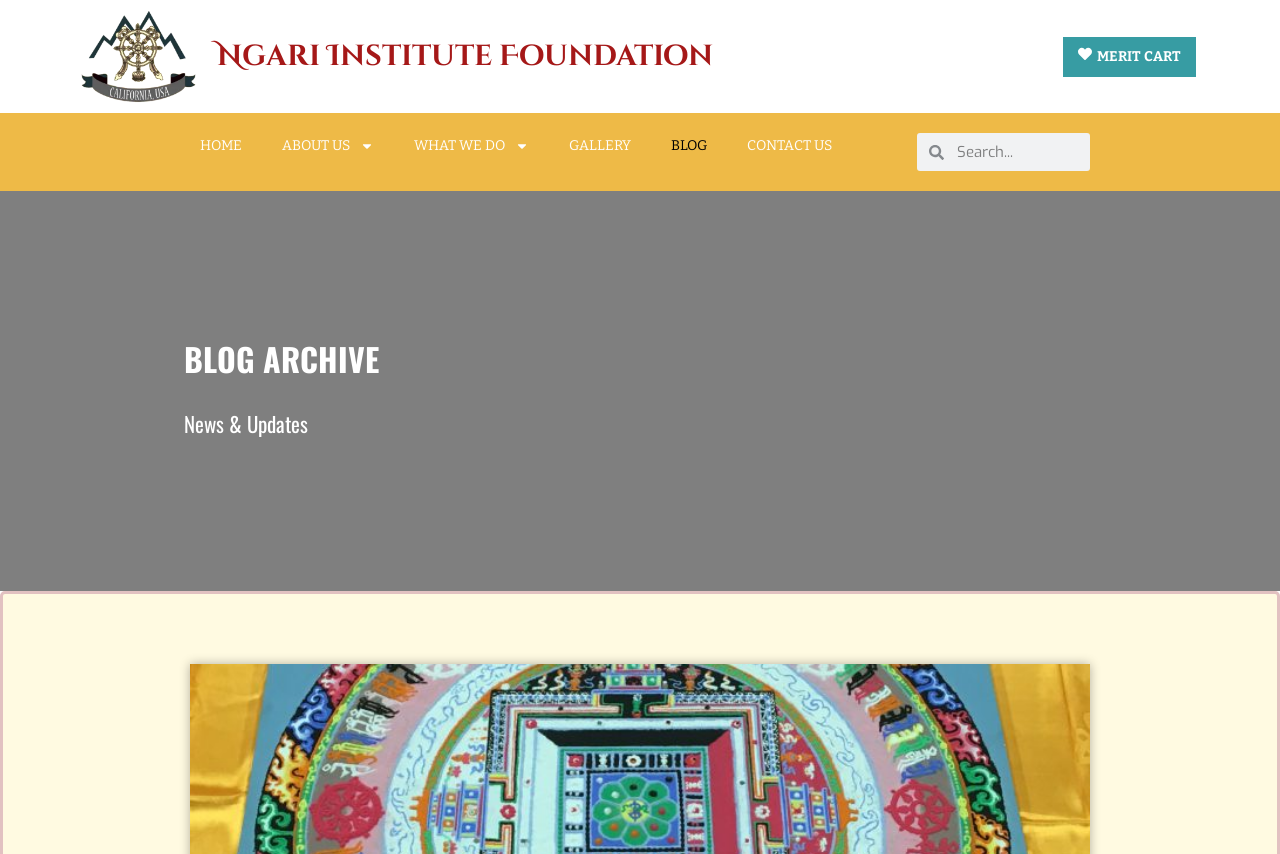What is the name of the institute?
Respond to the question with a well-detailed and thorough answer.

The name of the institute can be found in the heading element with the text 'Ngari Institute Foundation' which is located at the top of the webpage.